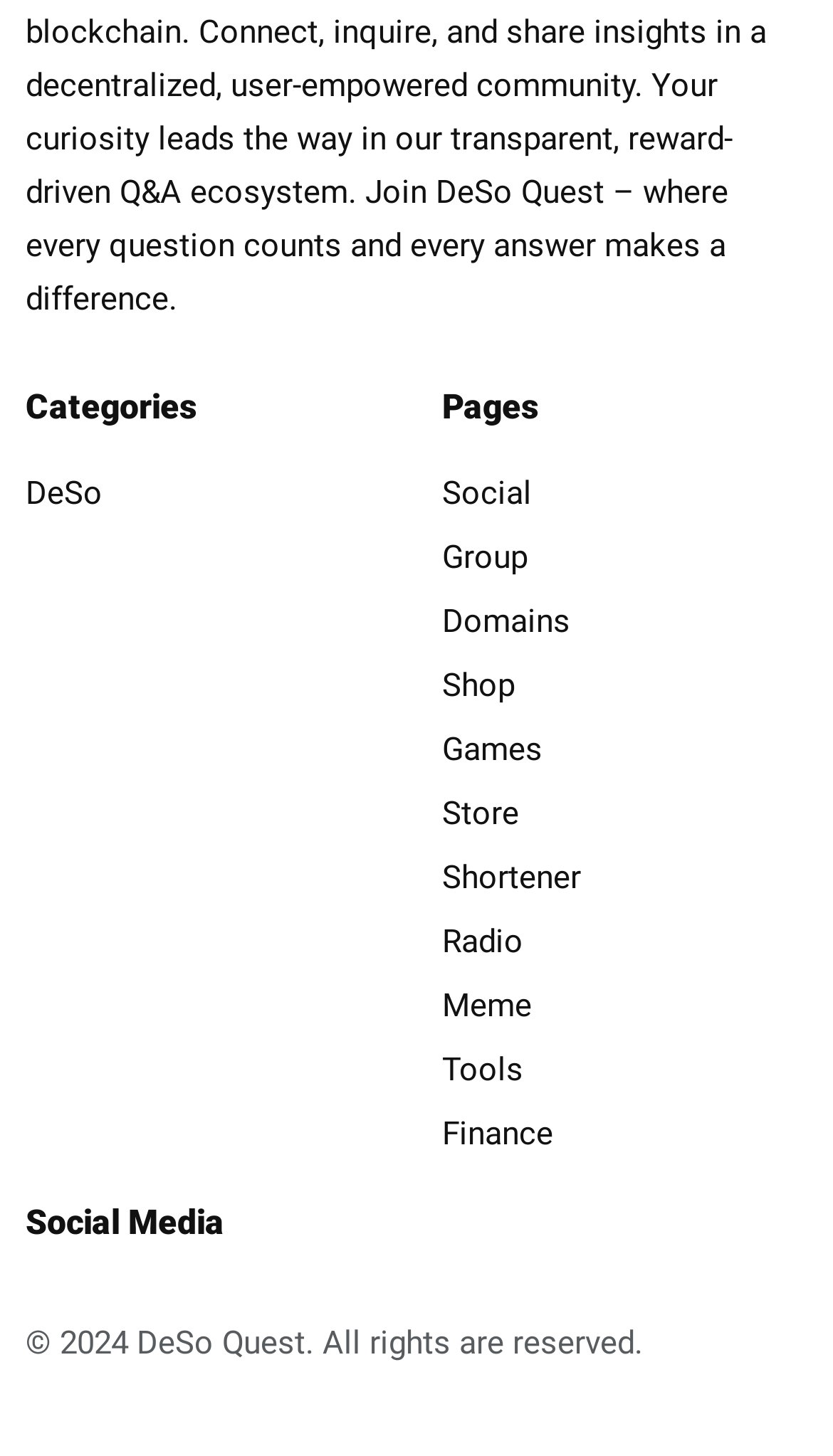Use a single word or phrase to answer the question:
What is the name of the website?

DeSo Quest